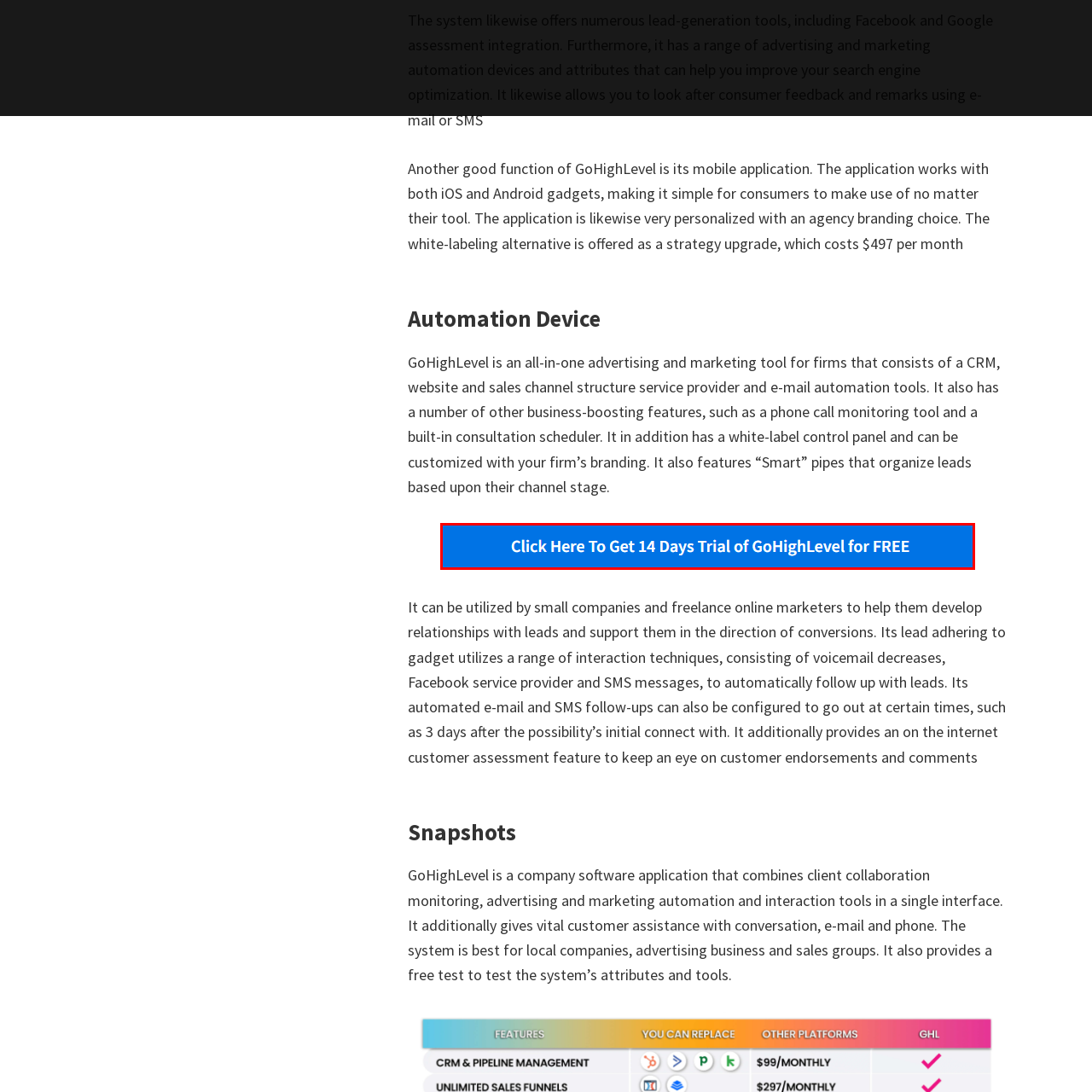Write a thorough description of the contents of the image marked by the red outline.

The image features a prominent call-to-action button inviting users to initiate a 14-day free trial of GoHighLevel, an all-in-one marketing and CRM solution designed for agencies and small businesses. The button is set against a bright blue background, emphasizing its importance and encouraging engagement. This trial offers users a chance to explore the platform's various features, including marketing automation tools, lead generation services, and customer relationship management capabilities, helping businesses streamline their operations and improve client interactions.